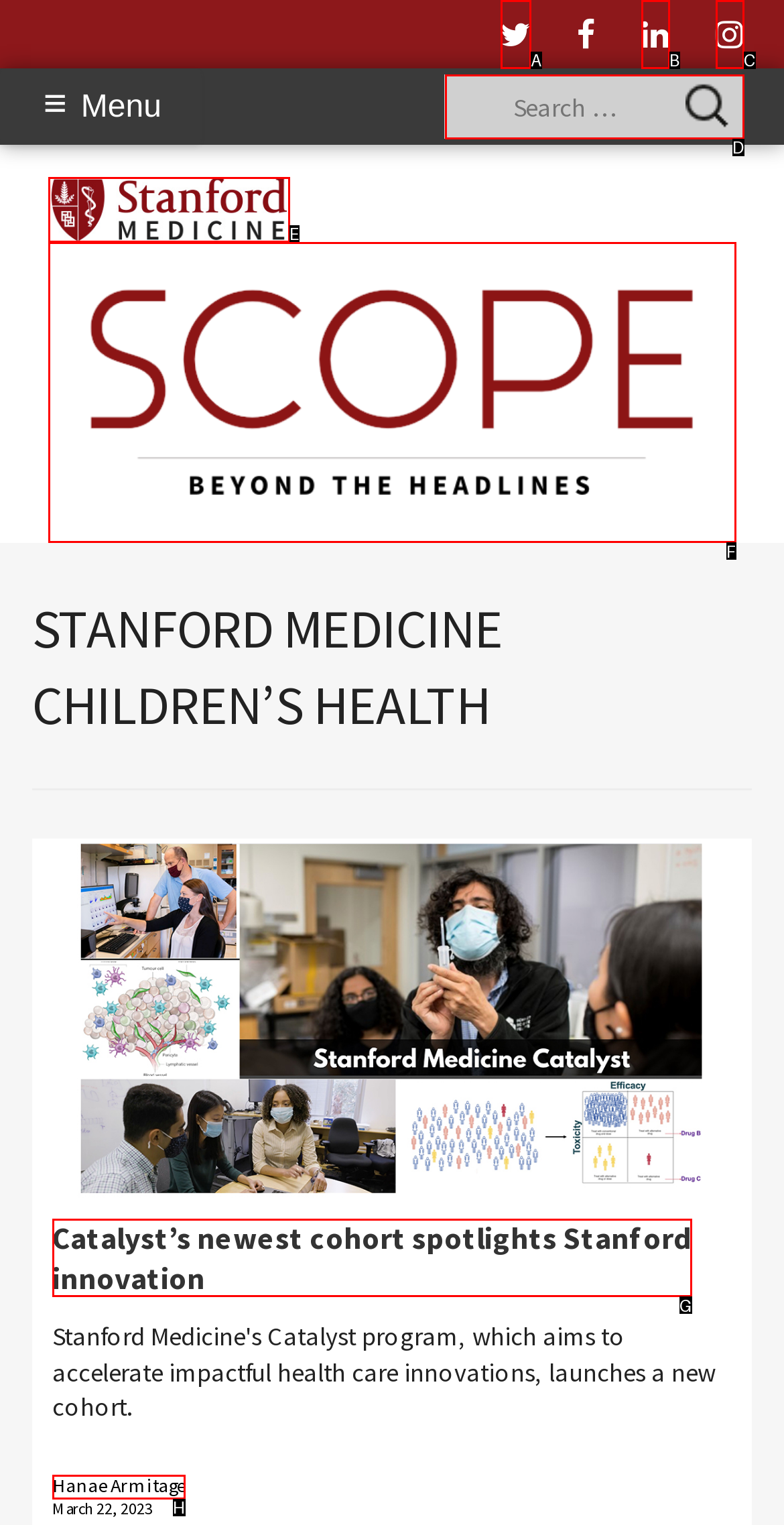Identify which HTML element matches the description: parent_node: Logo Left Content
Provide your answer in the form of the letter of the correct option from the listed choices.

F